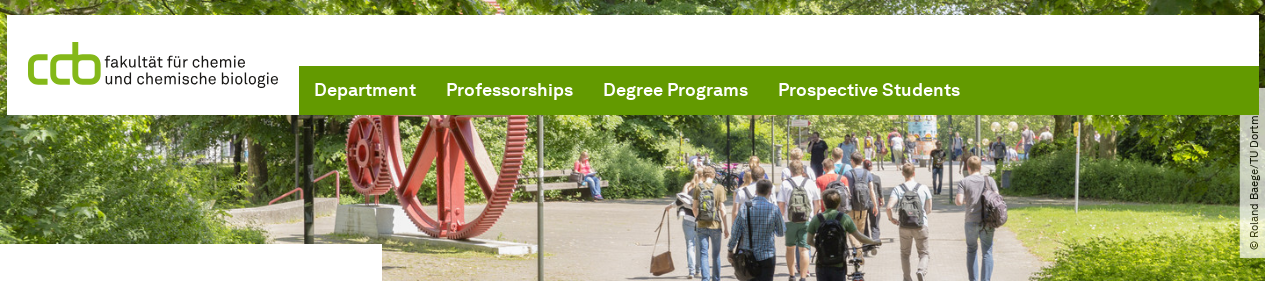Generate a descriptive account of all visible items and actions in the image.

The image captures a vibrant scene on the campus of TU Dortmund, showcasing students walking amidst lush greenery. In the foreground, a group of individuals, some carrying backpacks, strolls along a pathway, with a noticeable large red sculpture resembling gears positioned prominently to the left. This sculpture adds a dynamic artistic touch to the environment. Sunlight filters through the trees, creating a warm and inviting atmosphere that reflects campus life. The backdrop features additional students and seating areas, emphasizing an active and engaging educational environment that supports both learning and social interaction. The image is credited to Roland Baege, highlighting the university's commitment to visual documentation of its community and surroundings.